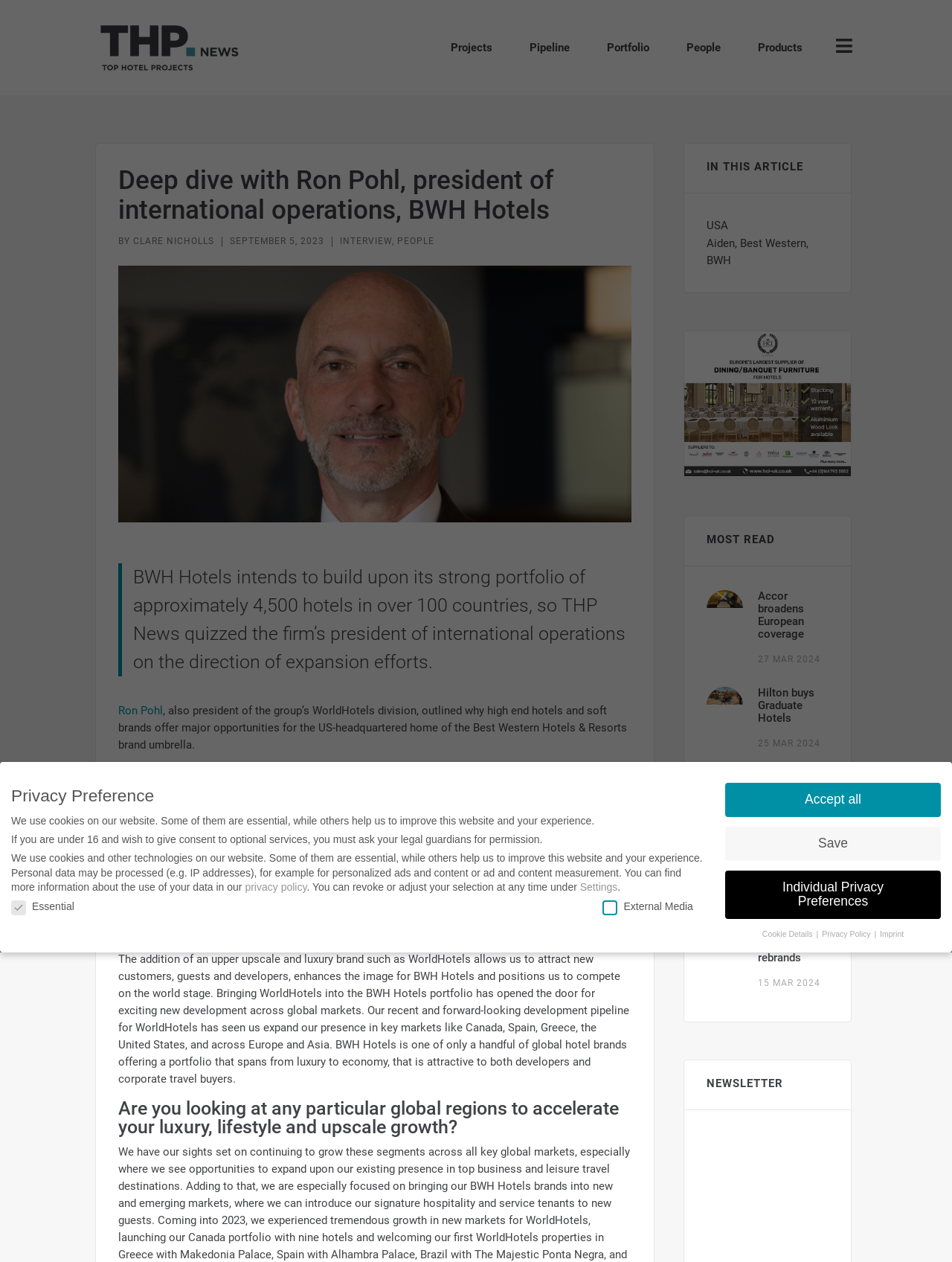What is the name of the luxury brand acquired by BWH Hotels in 2019?
Use the information from the screenshot to give a comprehensive response to the question.

The answer can be found in the article where it mentions 'The addition of an upper upscale and luxury brand such as WorldHotels allows us to attract new customers, guests and developers, enhances the image for BWH Hotels and positions us to compete on the world stage.' This indicates that WorldHotels is the luxury brand acquired by BWH Hotels in 2019.